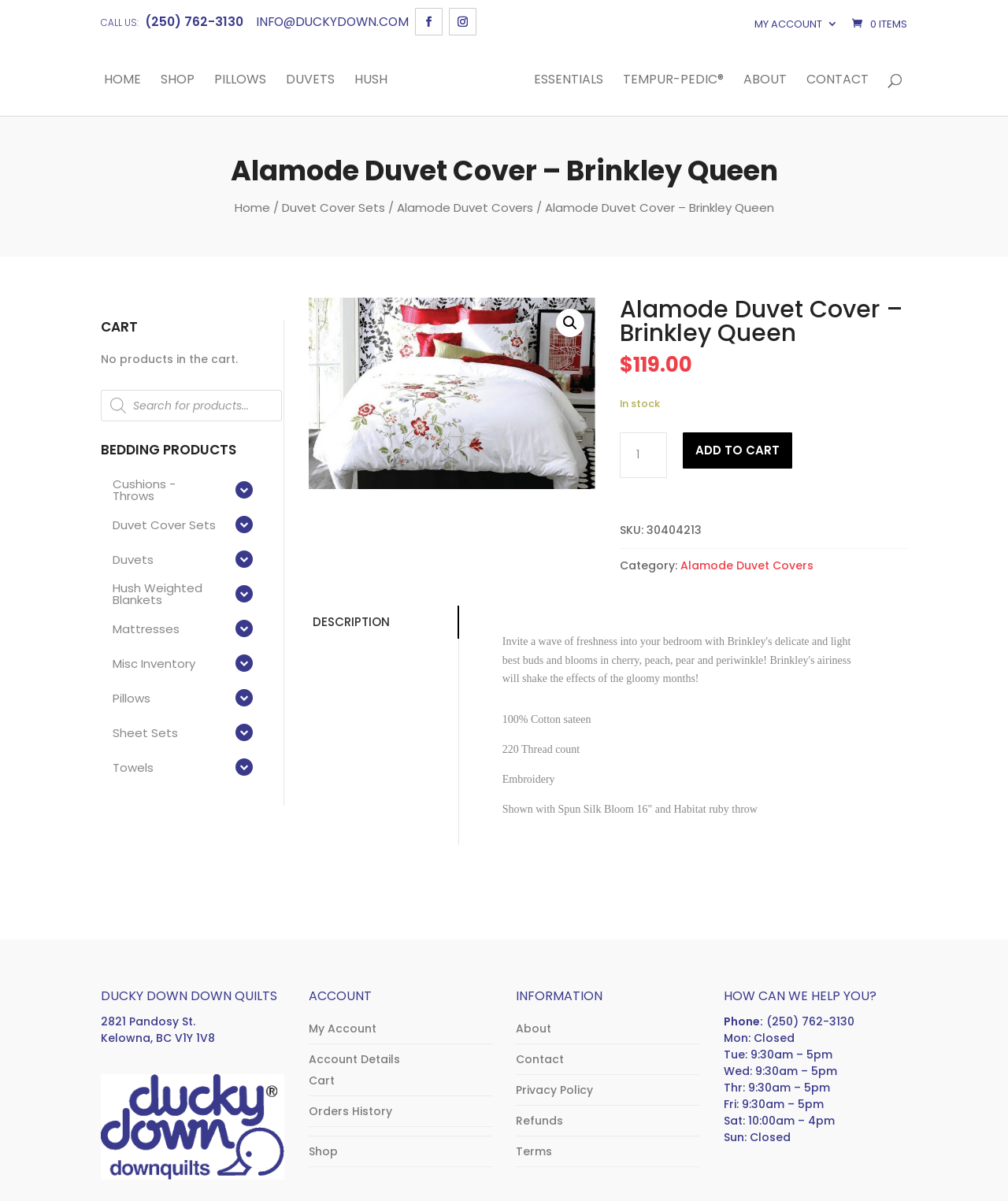Based on the element description: "Cushions - Throws", identify the UI element and provide its bounding box coordinates. Use four float numbers between 0 and 1, [left, top, right, bottom].

[0.1, 0.394, 0.258, 0.423]